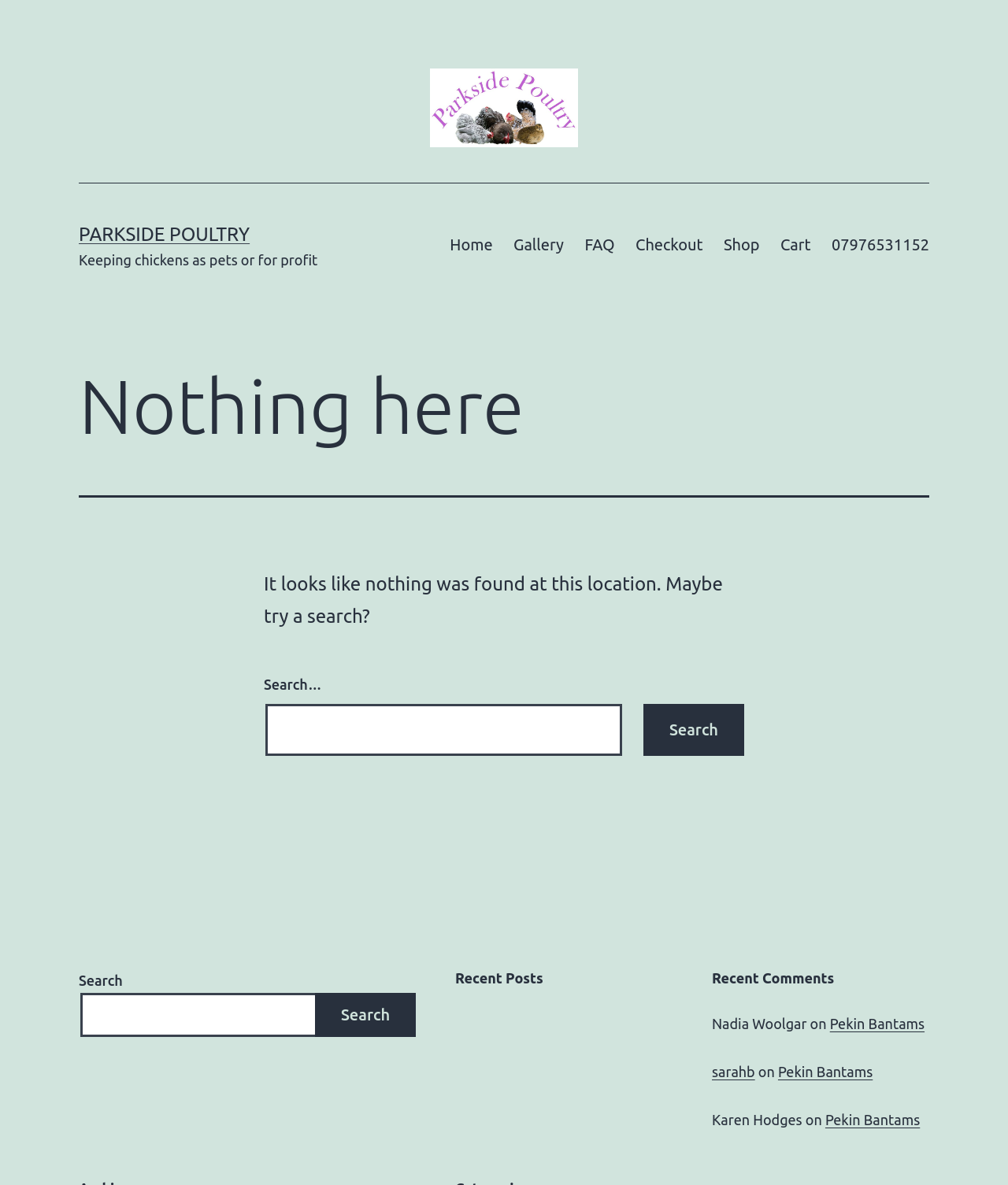Explain the webpage's layout and main content in detail.

The webpage is titled "Page not found - Parkside Poultry" and appears to be an error page. At the top, there is a link to "Parkside Poultry" accompanied by an image with the same name. Below this, there is a heading that reads "Keeping chickens as pets or for profit". 

To the right of this heading, there is a primary navigation menu with links to "Home", "Gallery", "FAQ", "Checkout", "Shop", "Cart", and a phone number. 

The main content of the page is divided into sections. The first section has a heading that reads "Nothing here" and a paragraph of text that says "It looks like nothing was found at this location. Maybe try a search?". Below this, there is a search bar with a button to submit the search query.

Further down the page, there are two search bars, one on the left and one on the right, both with a button to submit the search query. 

Below the search bars, there are headings for "Recent Posts" and "Recent Comments". The "Recent Comments" section has three articles, each with a footer section that contains a name, the word "on", and a link to "Pekin Bantams".